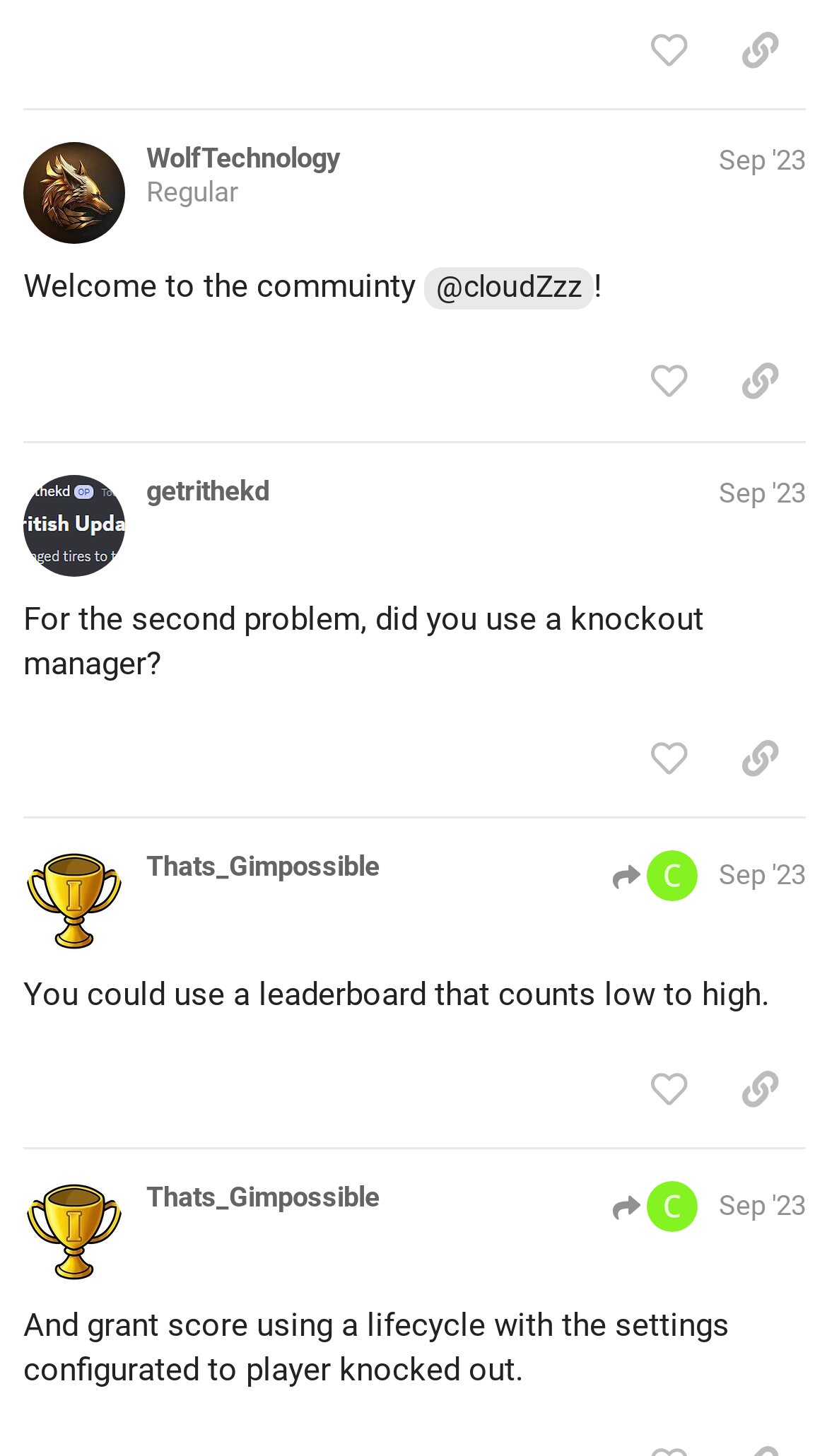Find and provide the bounding box coordinates for the UI element described here: "Sep '23". The coordinates should be given as four float numbers between 0 and 1: [left, top, right, bottom].

[0.869, 0.327, 0.974, 0.349]